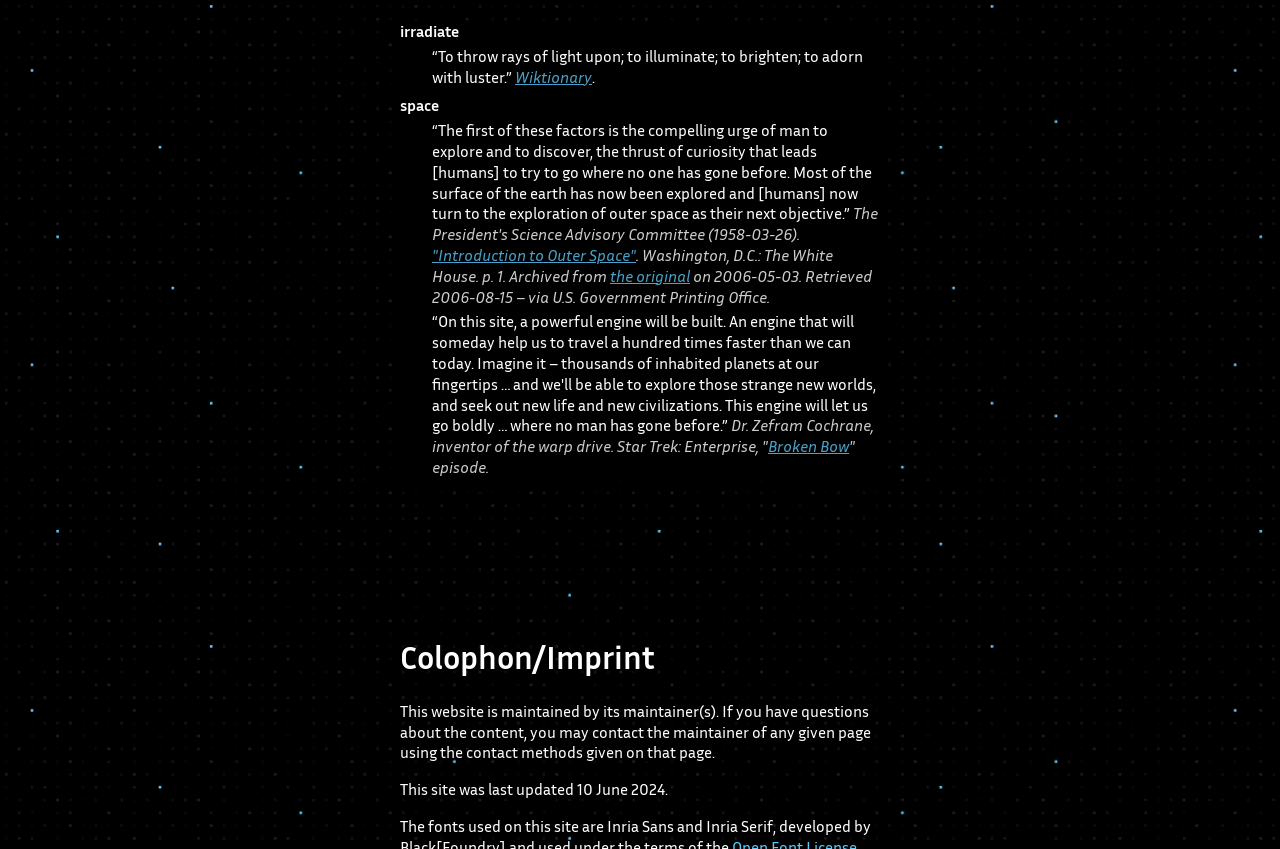Determine the bounding box coordinates for the UI element described. Format the coordinates as (top-left x, top-left y, bottom-right x, bottom-right y) and ensure all values are between 0 and 1. Element description: Wiktionary

[0.402, 0.086, 0.462, 0.101]